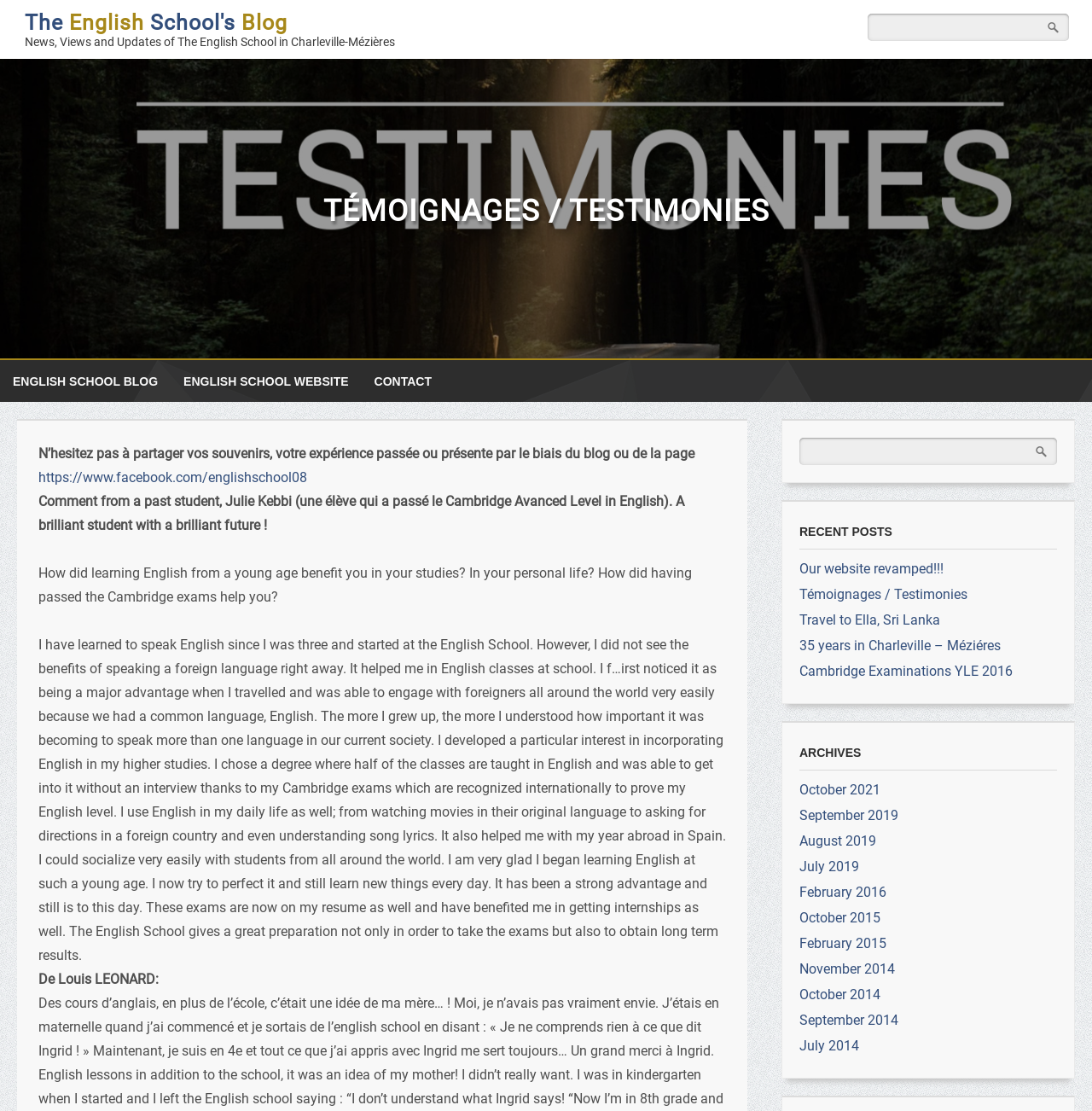Determine the bounding box coordinates of the region I should click to achieve the following instruction: "Read the article 'Our website revamped!!!'". Ensure the bounding box coordinates are four float numbers between 0 and 1, i.e., [left, top, right, bottom].

[0.732, 0.505, 0.864, 0.519]